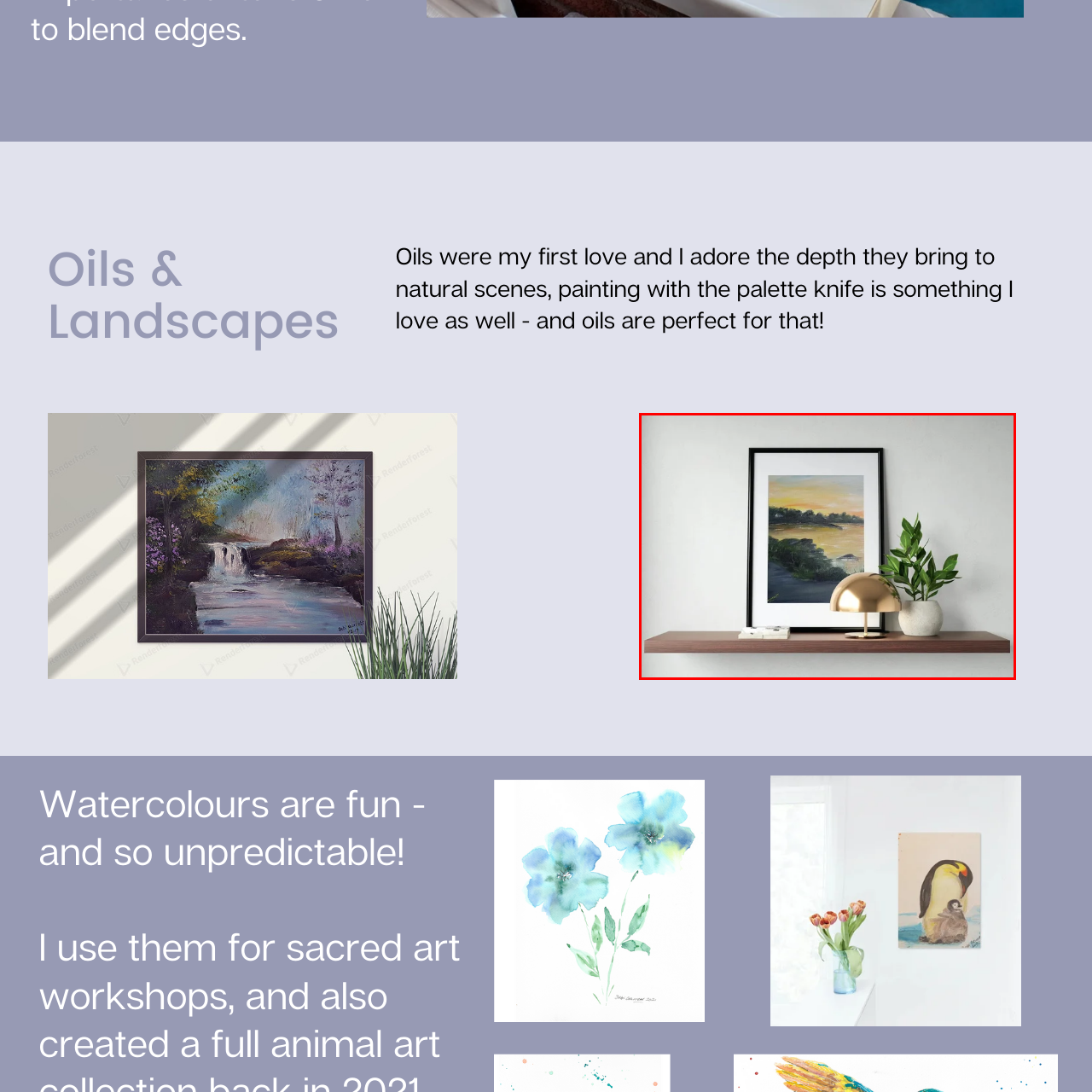What is the shape of the base of the gold lamp?
Please closely examine the image within the red bounding box and provide a detailed answer based on the visual information.

The caption describes the gold lamp as having a rounded base, indicating its shape.